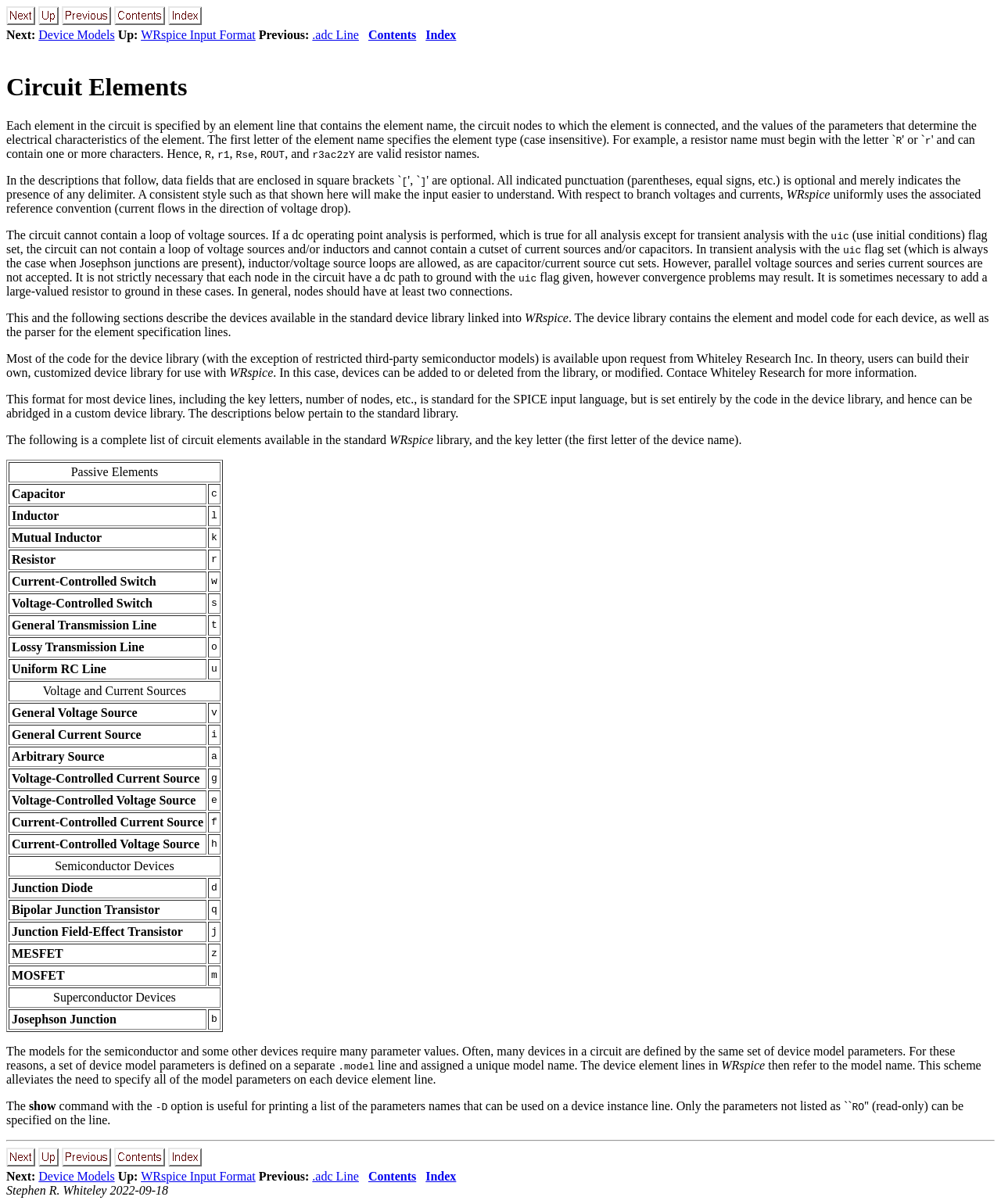Identify the bounding box coordinates of the area you need to click to perform the following instruction: "Click up".

[0.038, 0.012, 0.059, 0.023]